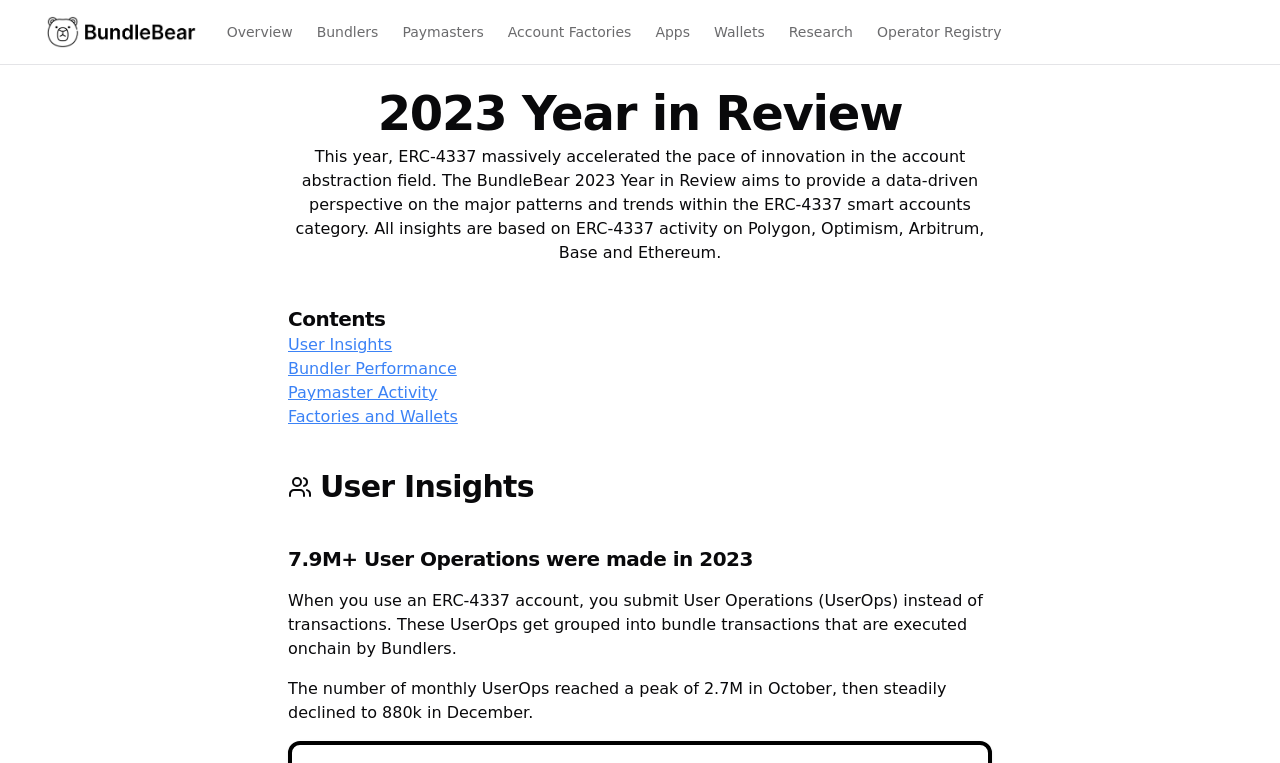Can you identify the bounding box coordinates of the clickable region needed to carry out this instruction: 'View the User Insights section'? The coordinates should be four float numbers within the range of 0 to 1, stated as [left, top, right, bottom].

[0.225, 0.439, 0.306, 0.464]